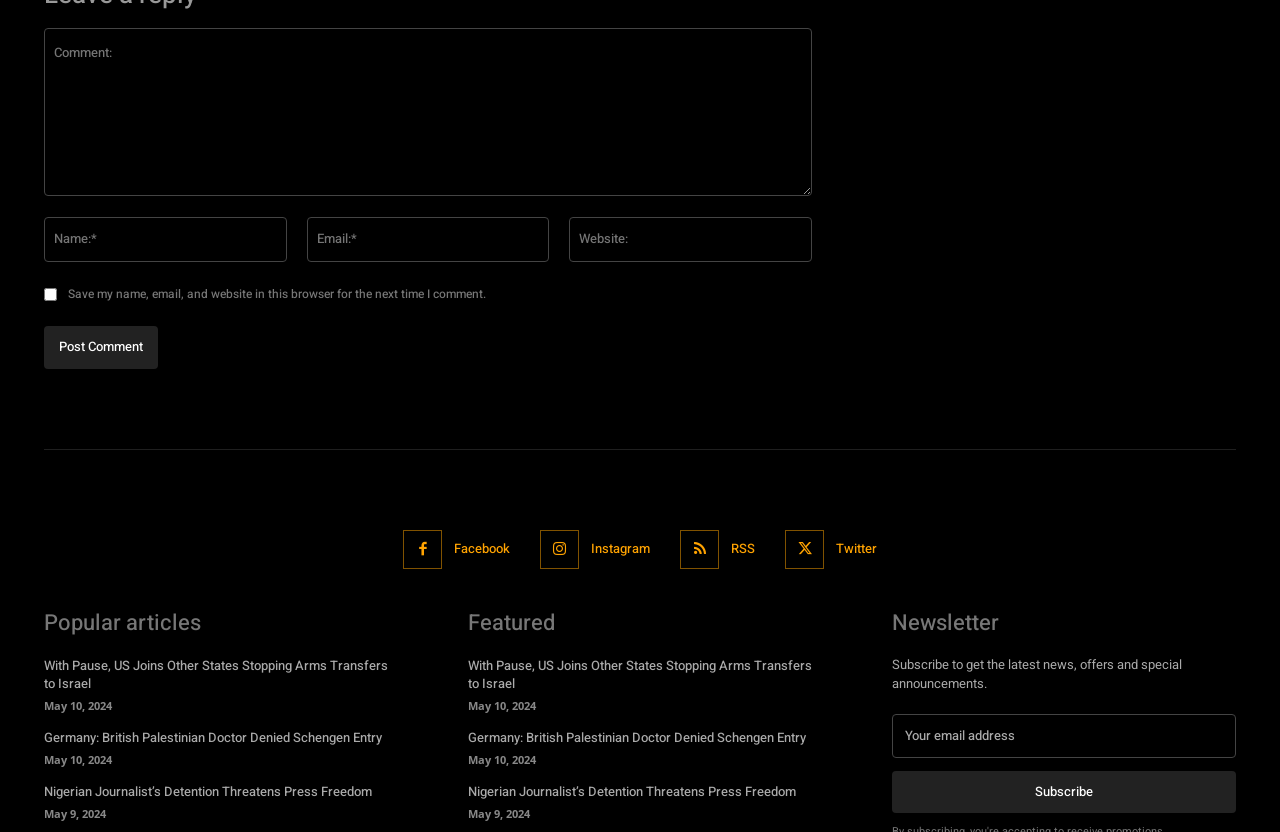Identify the bounding box coordinates of the section that should be clicked to achieve the task described: "Read the article 'With Pause, US Joins Other States Stopping Arms Transfers to Israel'".

[0.034, 0.788, 0.303, 0.833]